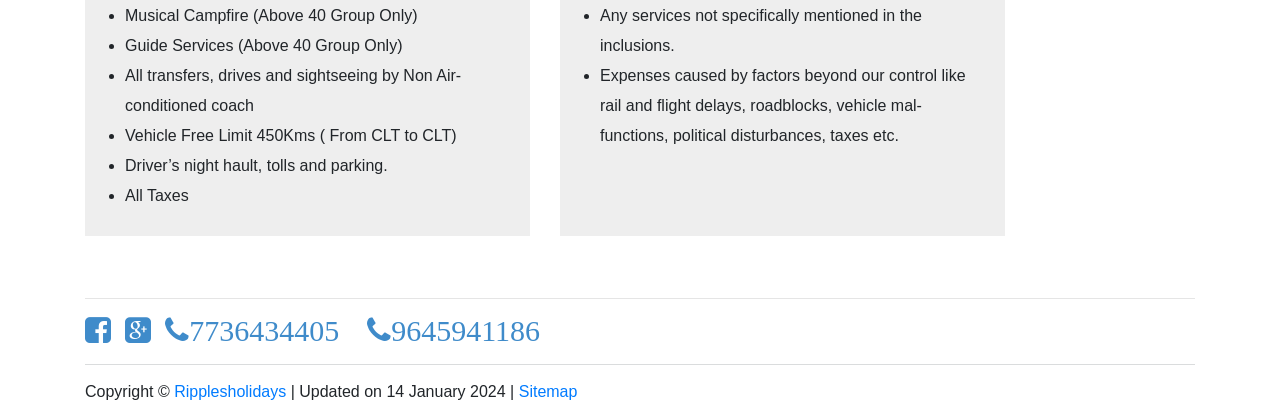Provide your answer to the question using just one word or phrase: Who owns the copyright of the website?

Ripplesholidays